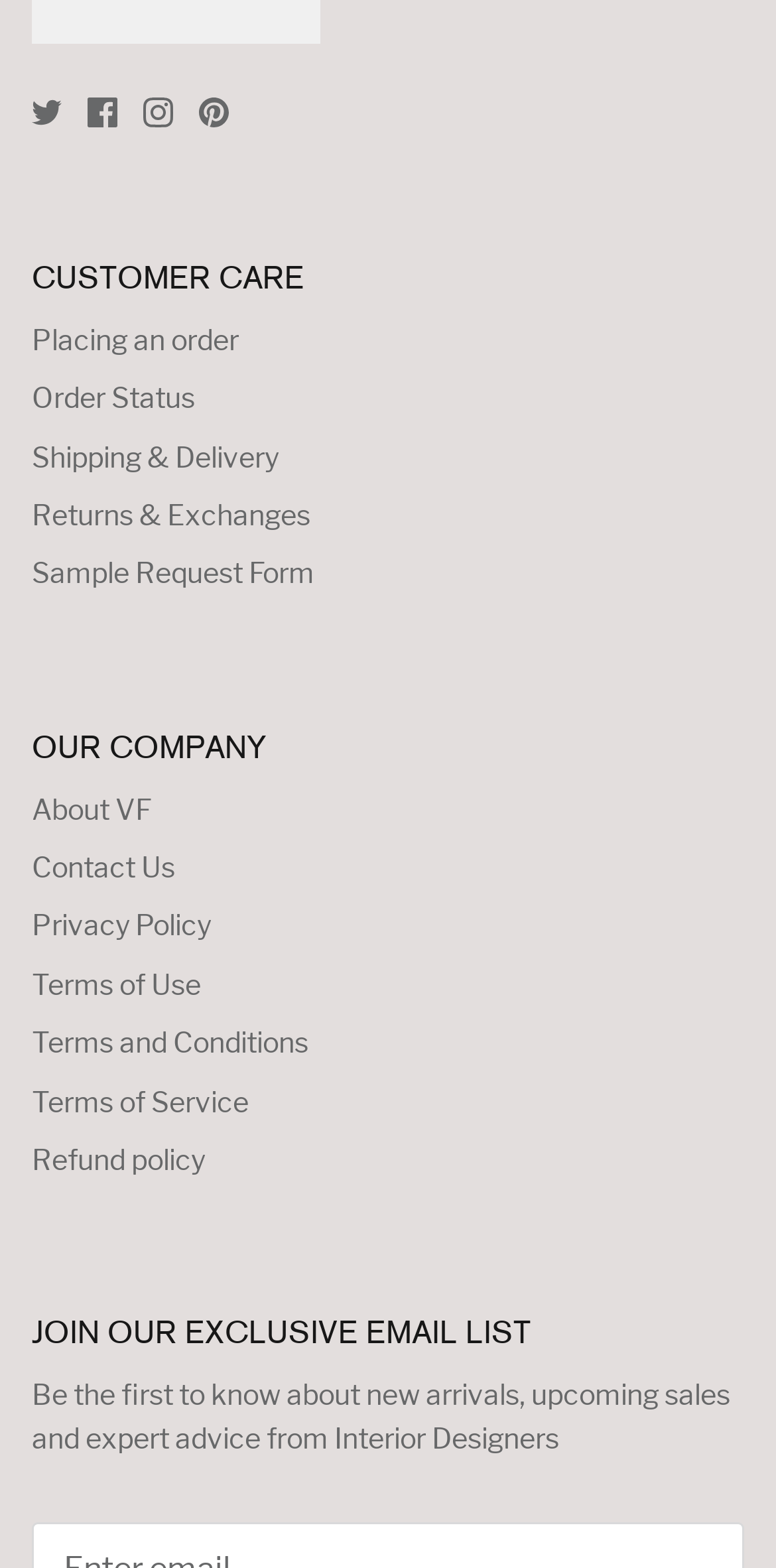Provide your answer to the question using just one word or phrase: What is the main topic of the first navigation section?

Customer Care